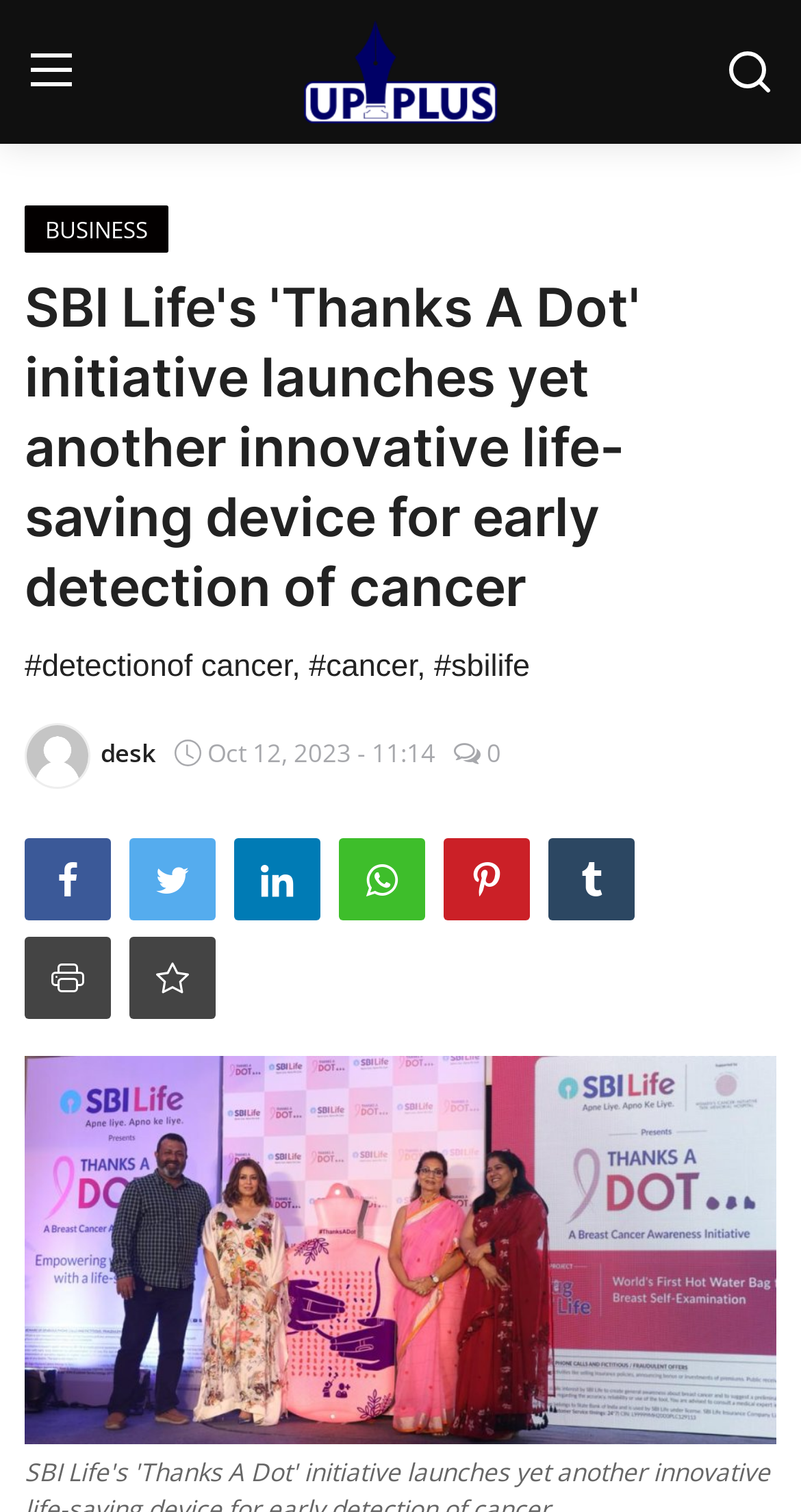Show the bounding box coordinates for the HTML element described as: "title="Add to Reading List"".

[0.162, 0.62, 0.269, 0.674]